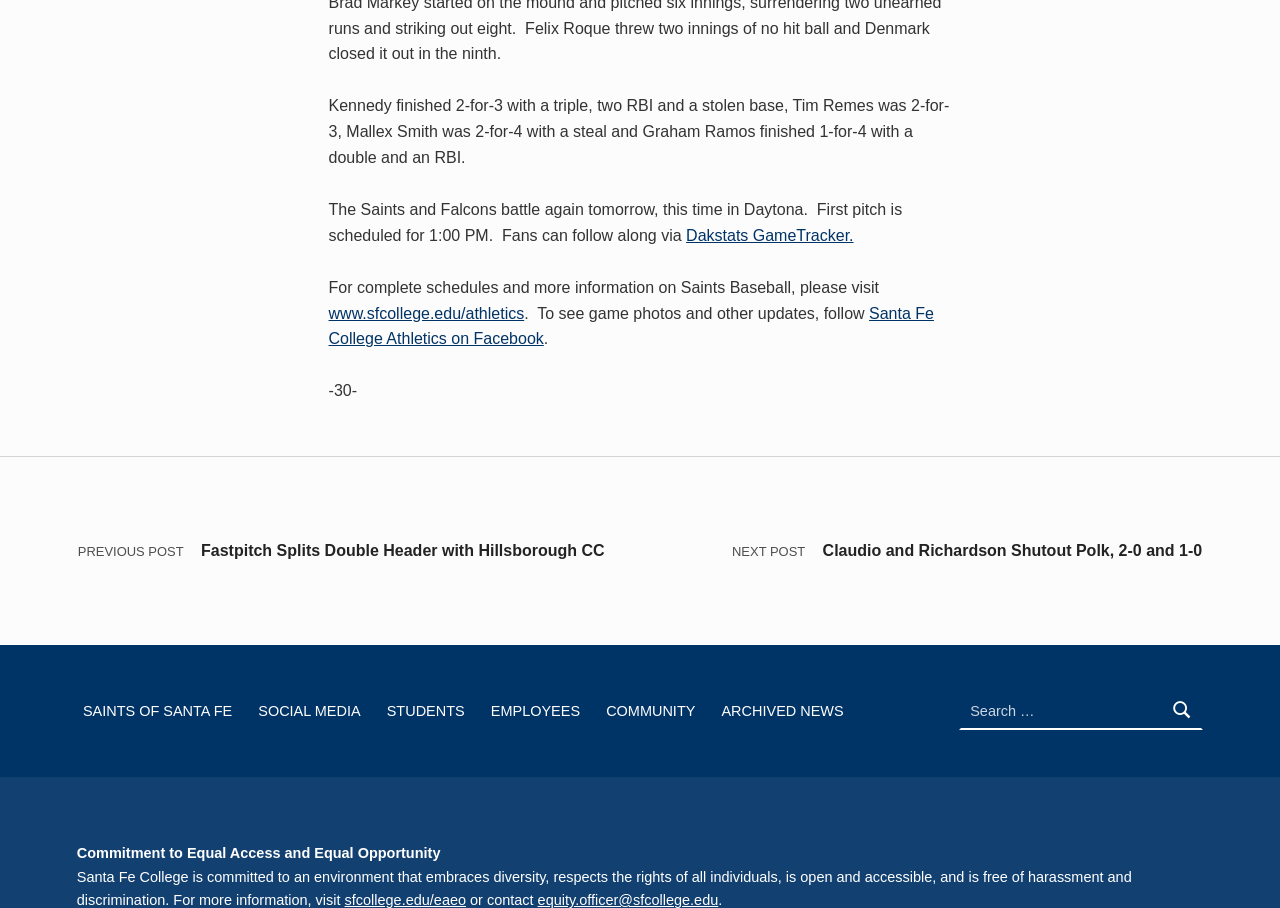Determine the bounding box for the UI element described here: "Saints of Santa Fe".

[0.06, 0.761, 0.186, 0.803]